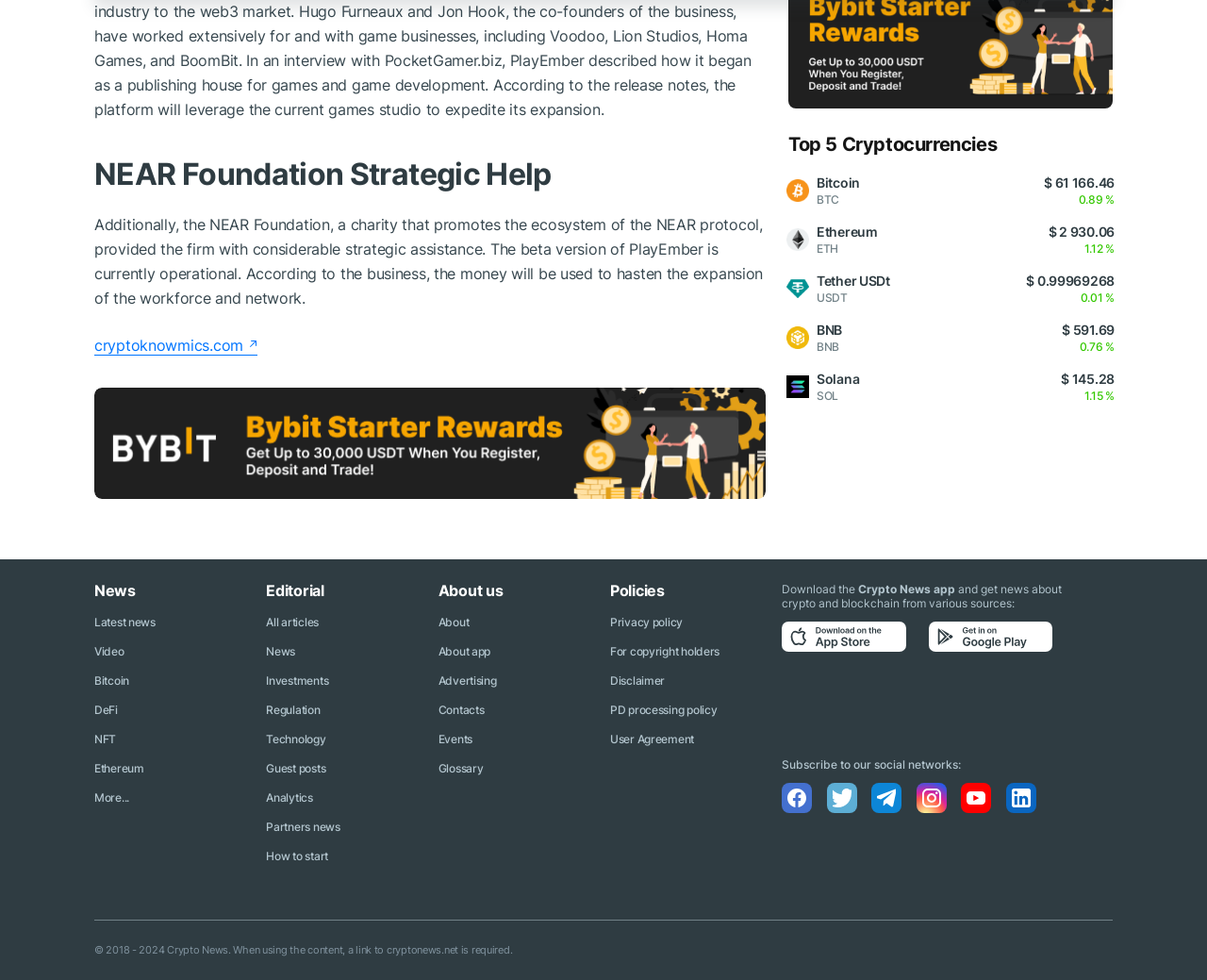Based on the element description "For copyright holders", predict the bounding box coordinates of the UI element.

[0.505, 0.657, 0.596, 0.672]